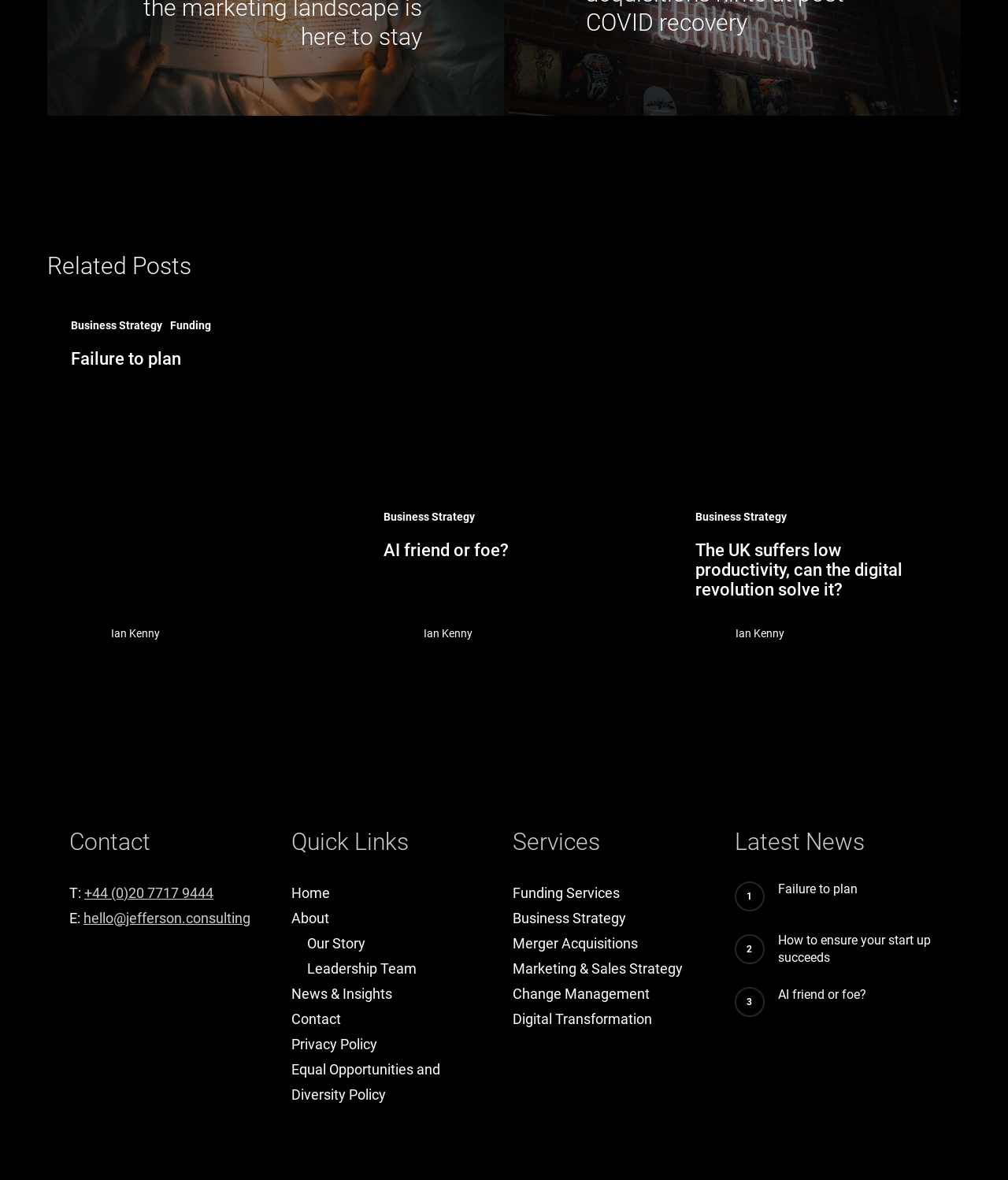Extract the bounding box coordinates of the UI element described: "AI friend or foe?". Provide the coordinates in the format [left, top, right, bottom] with values ranging from 0 to 1.

[0.772, 0.836, 0.931, 0.85]